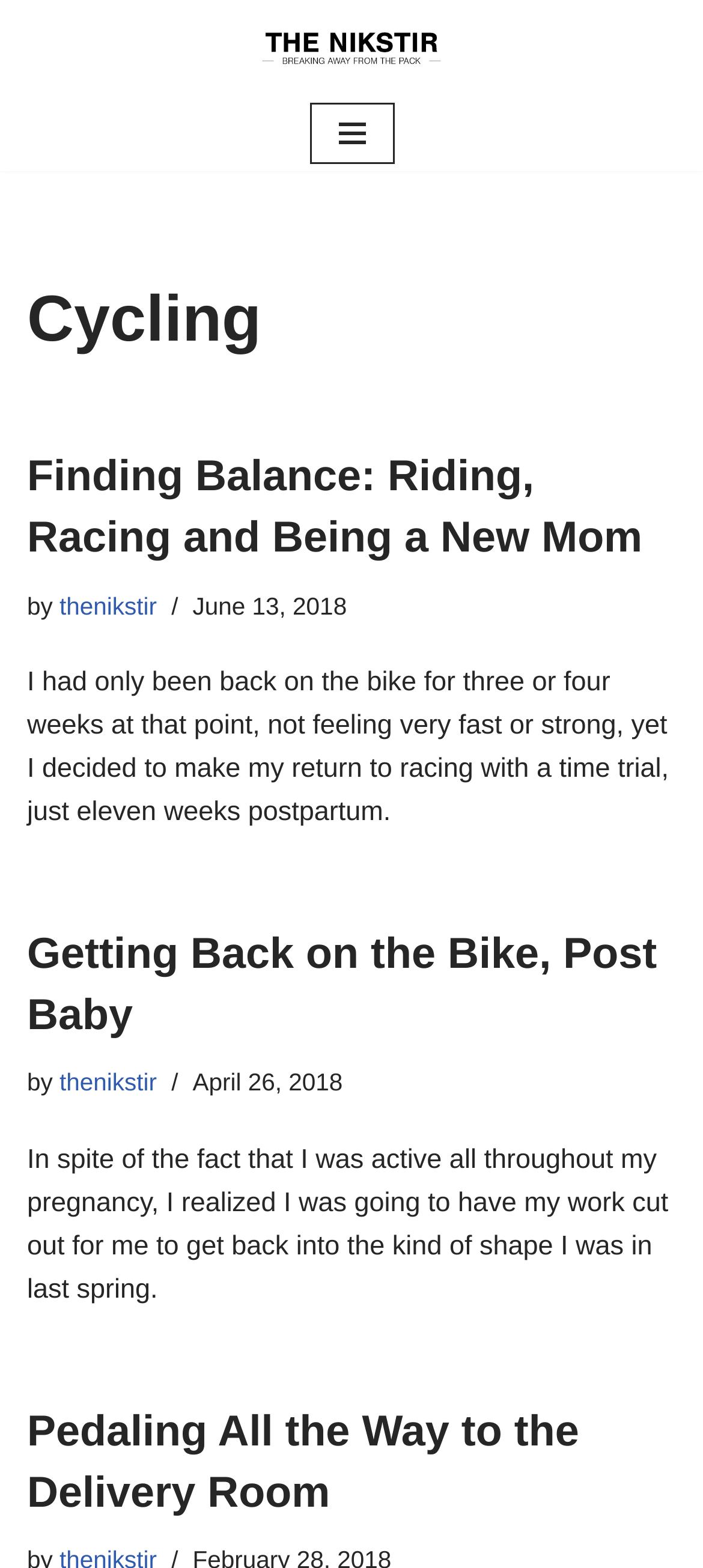Bounding box coordinates are specified in the format (top-left x, top-left y, bottom-right x, bottom-right y). All values are floating point numbers bounded between 0 and 1. Please provide the bounding box coordinate of the region this sentence describes: Skip to content

[0.0, 0.037, 0.077, 0.06]